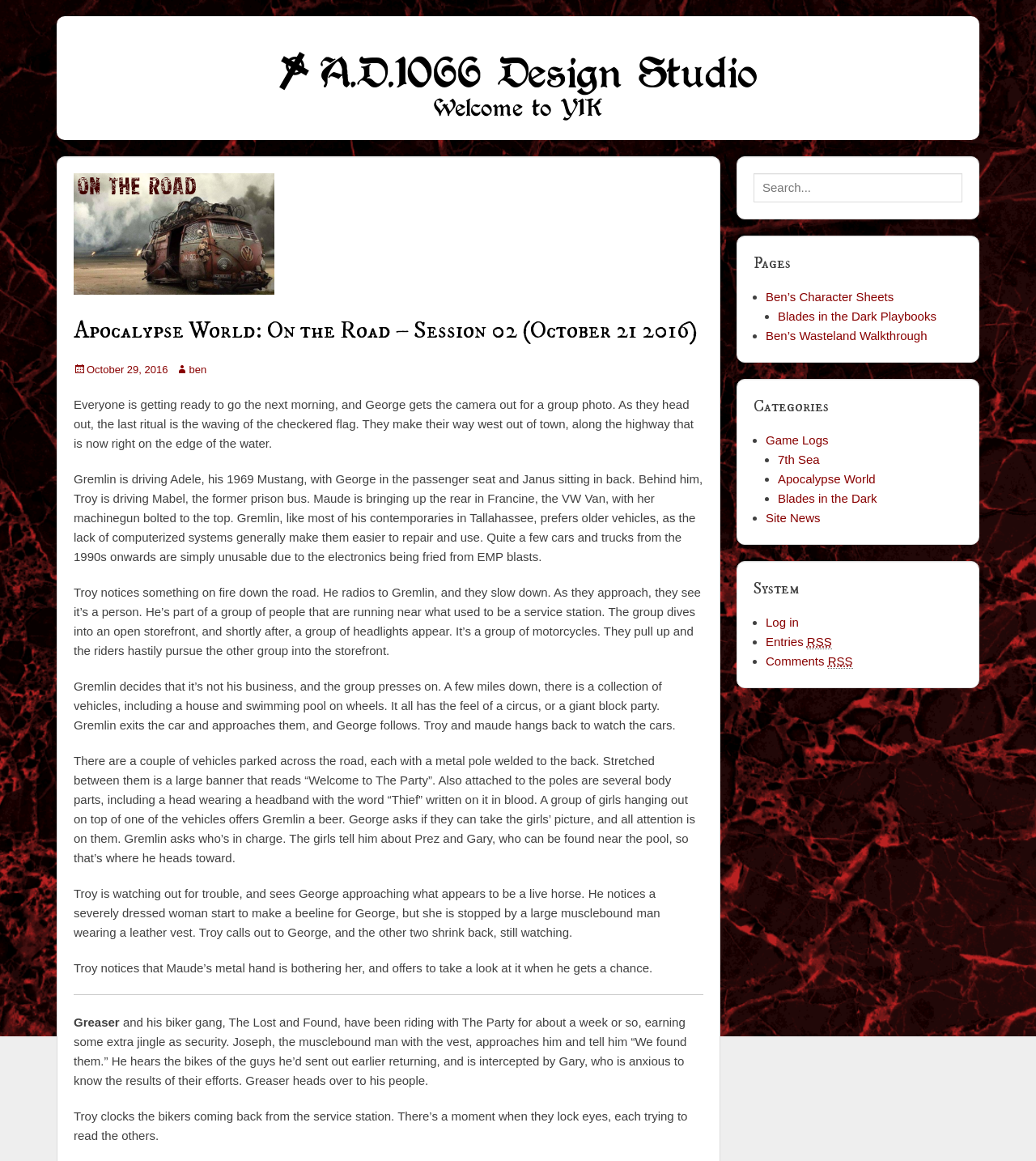What is the name of the group that Greaser and his biker gang are riding with? Based on the screenshot, please respond with a single word or phrase.

The Party